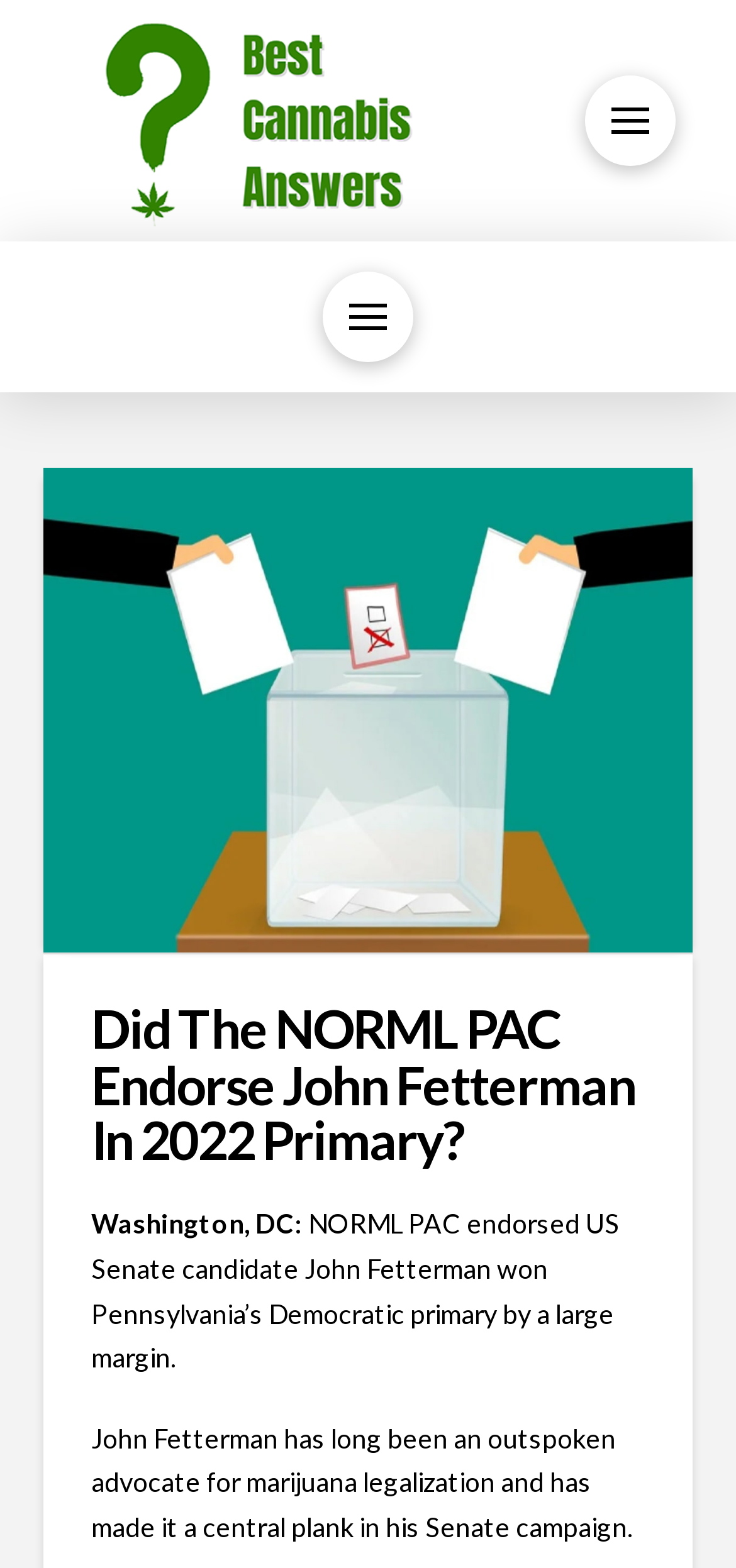What is John Fetterman's stance on marijuana legalization?
Look at the image and respond to the question as thoroughly as possible.

Based on the webpage content, John Fetterman is described as an outspoken advocate for marijuana legalization, which suggests that he supports the legalization of marijuana.